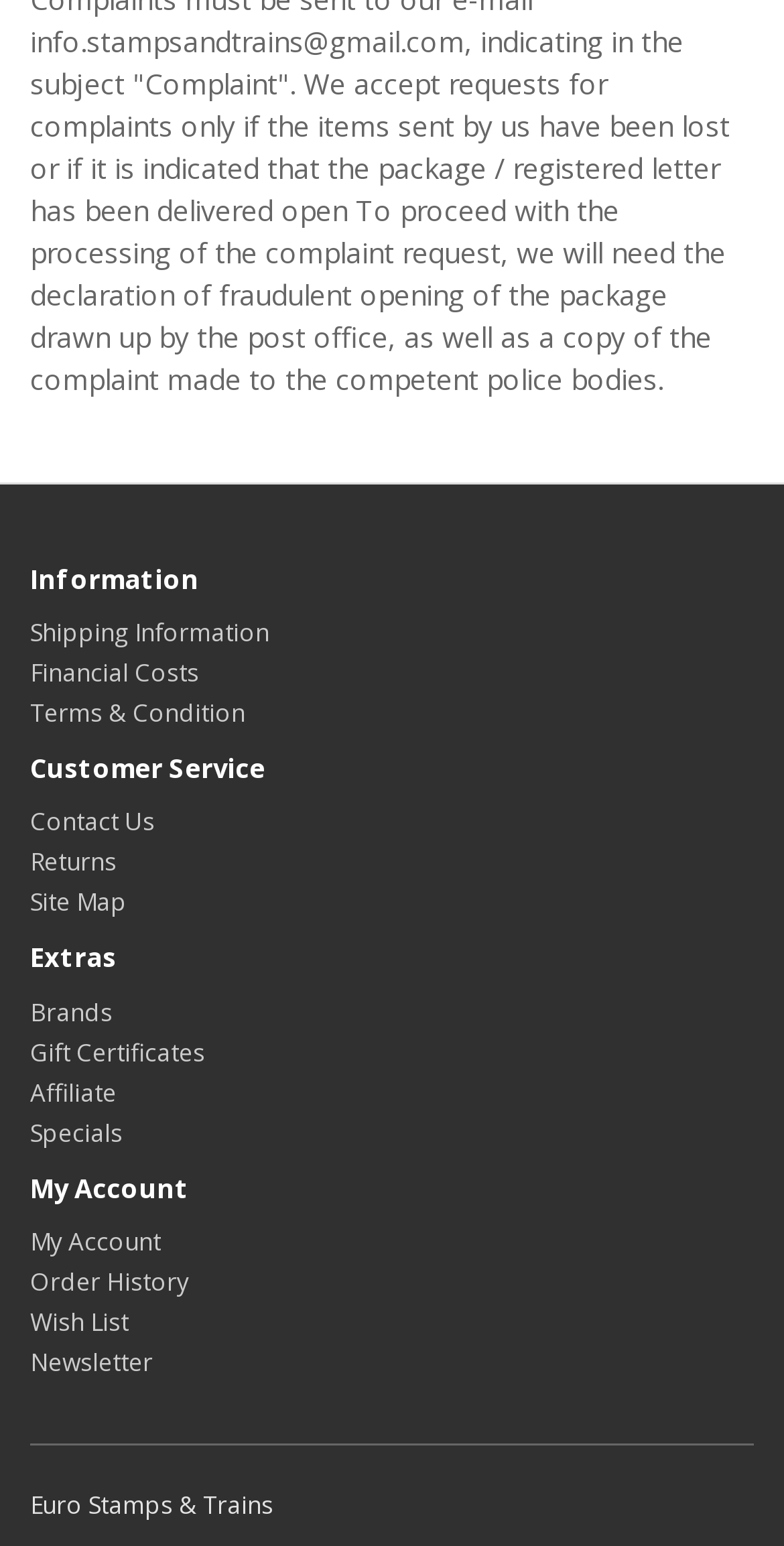Please find the bounding box coordinates of the element that you should click to achieve the following instruction: "View terms and conditions". The coordinates should be presented as four float numbers between 0 and 1: [left, top, right, bottom].

None